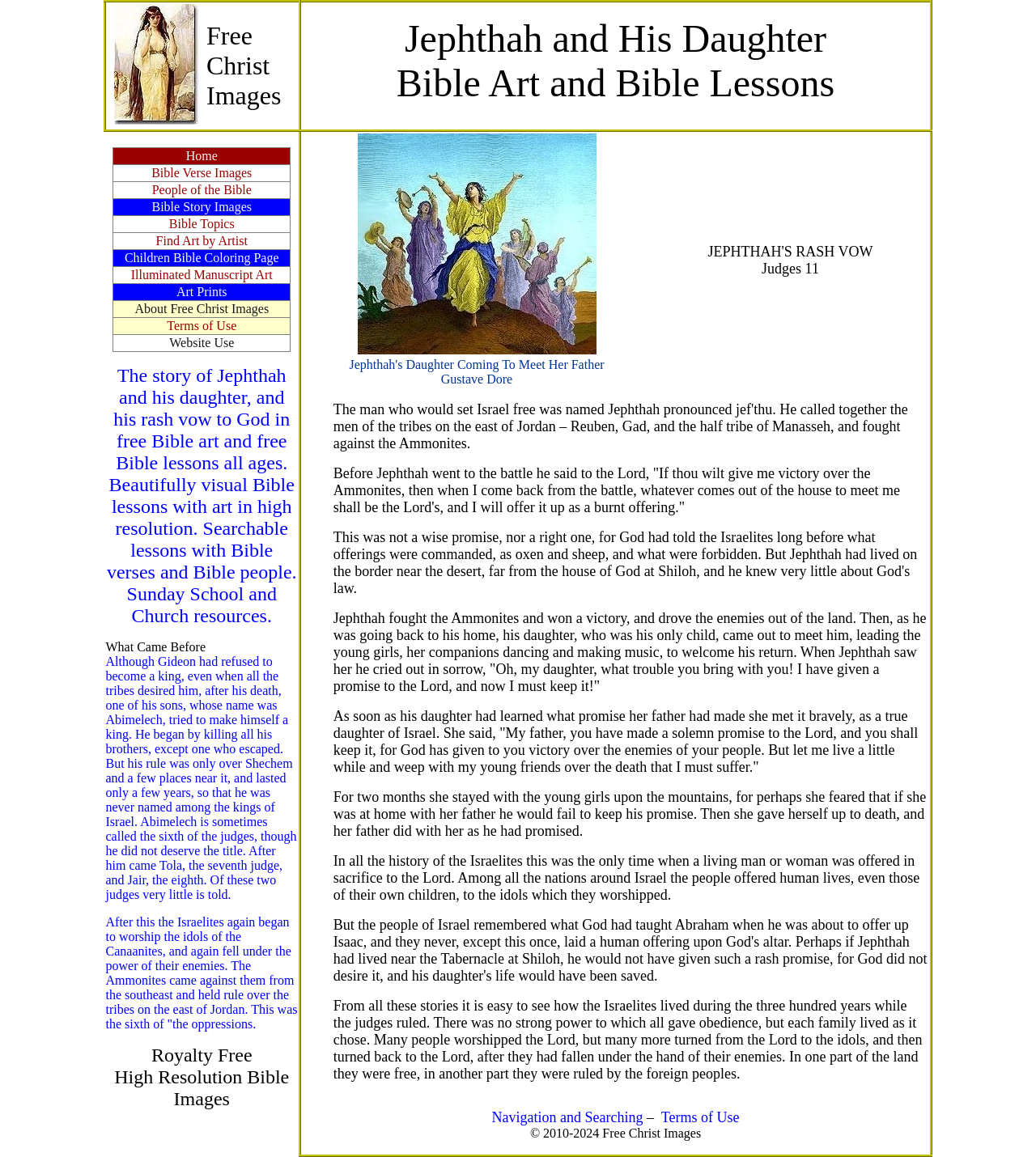Identify the bounding box coordinates of the section to be clicked to complete the task described by the following instruction: "view screenshots of AirMore". The coordinates should be four float numbers between 0 and 1, formatted as [left, top, right, bottom].

None